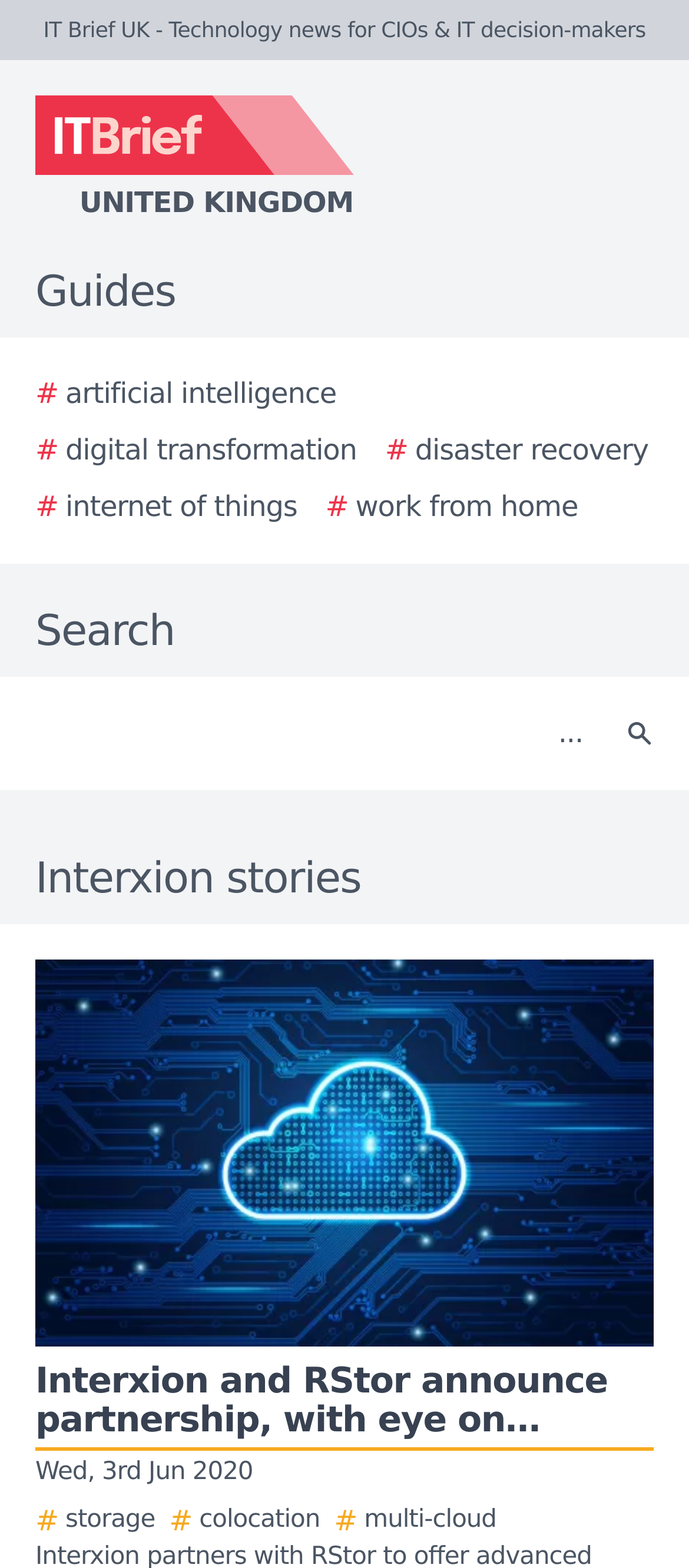Give a one-word or phrase response to the following question: How many links are there under the 'Guides' section?

5